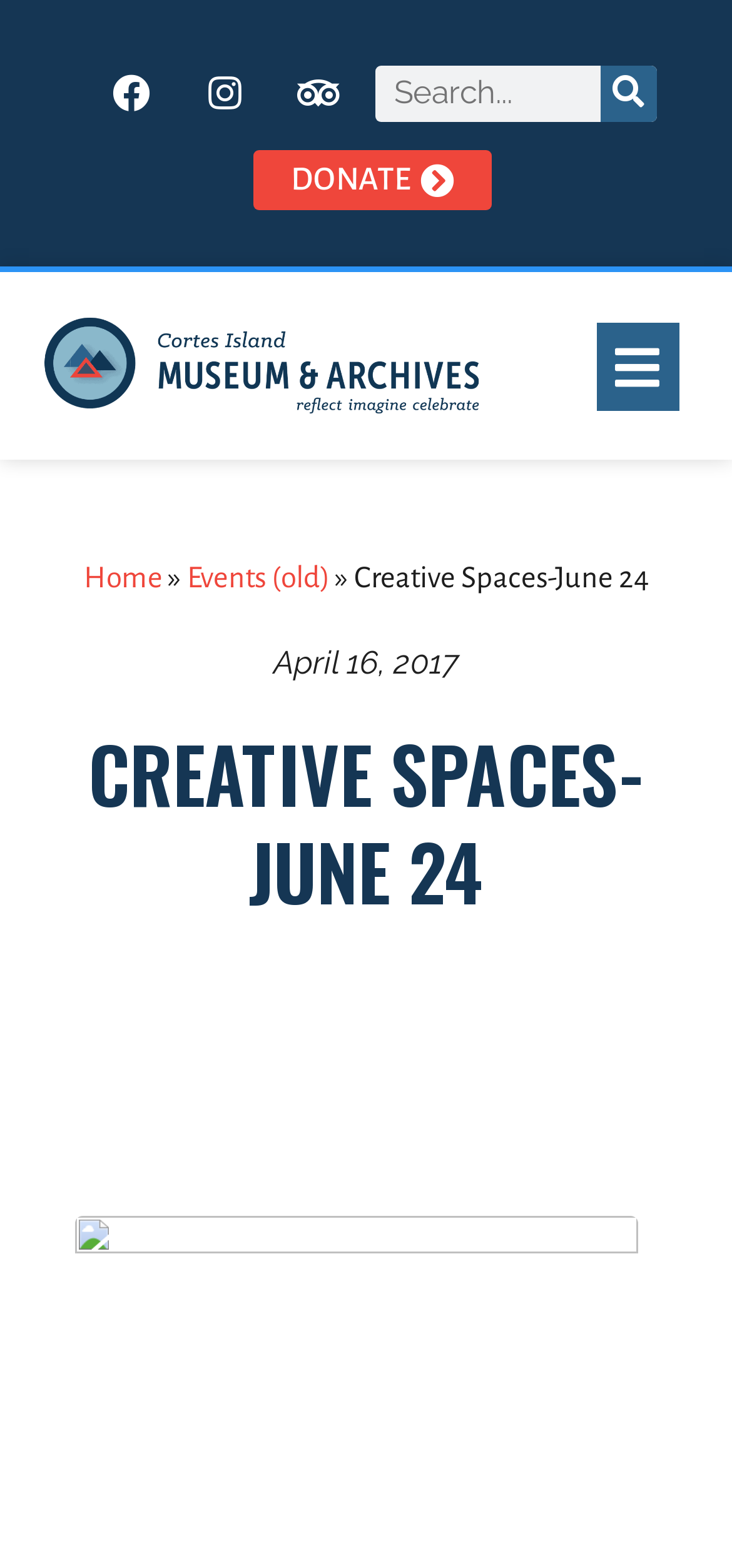Determine the bounding box for the HTML element described here: "Search". The coordinates should be given as [left, top, right, bottom] with each number being a float between 0 and 1.

[0.82, 0.042, 0.897, 0.078]